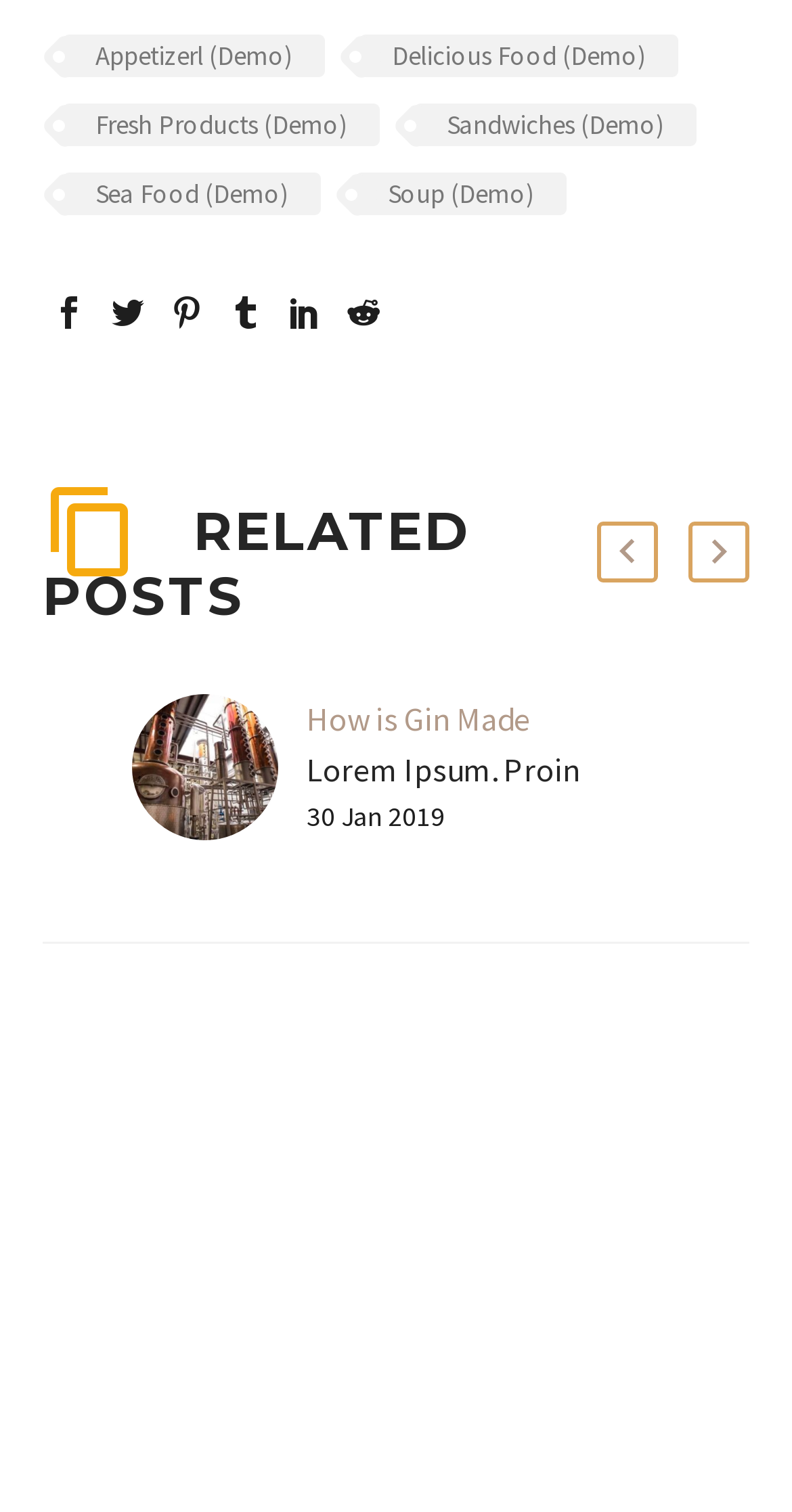Locate the bounding box coordinates of the element that needs to be clicked to carry out the instruction: "Click on Appetizer link". The coordinates should be given as four float numbers ranging from 0 to 1, i.e., [left, top, right, bottom].

[0.079, 0.023, 0.41, 0.051]